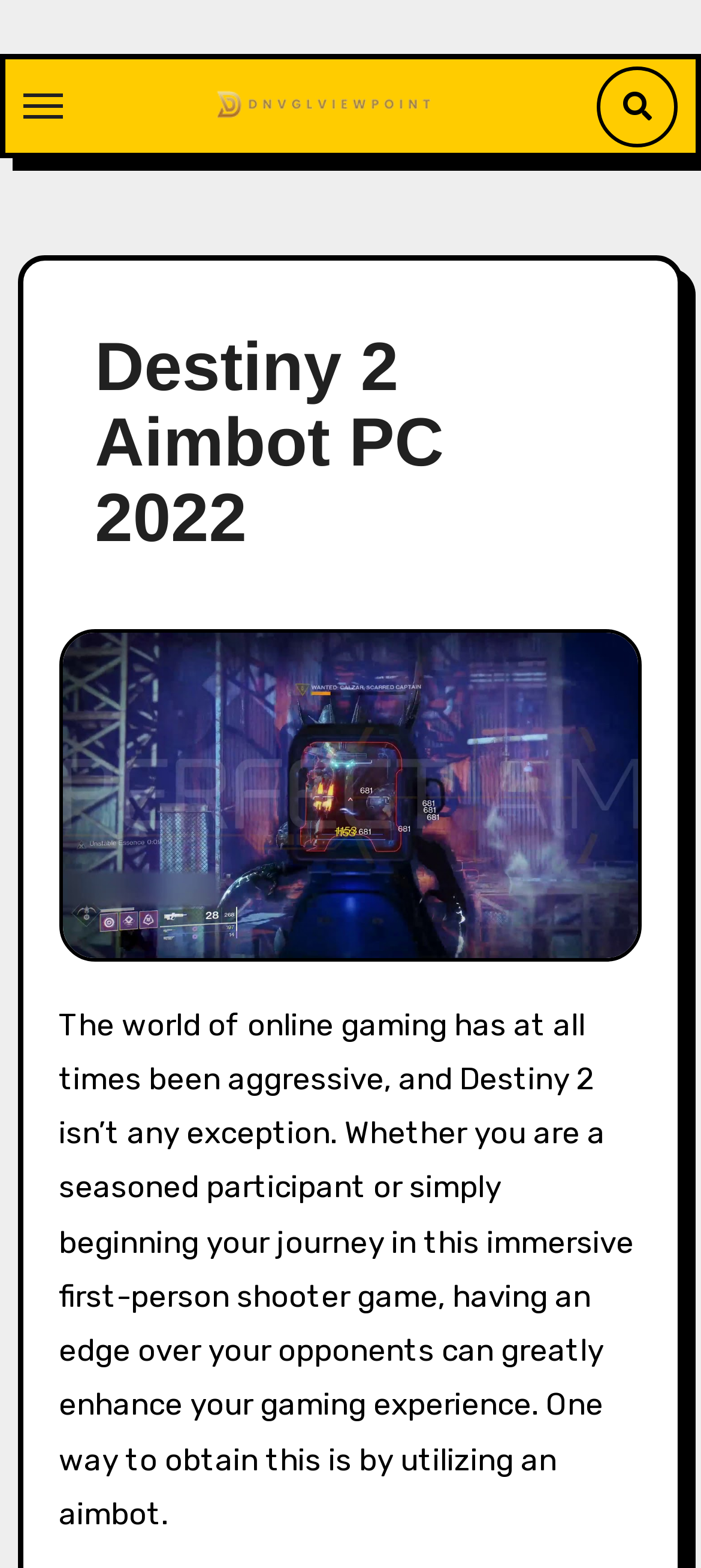Find the main header of the webpage and produce its text content.

Destiny 2 Aimbot PC 2022